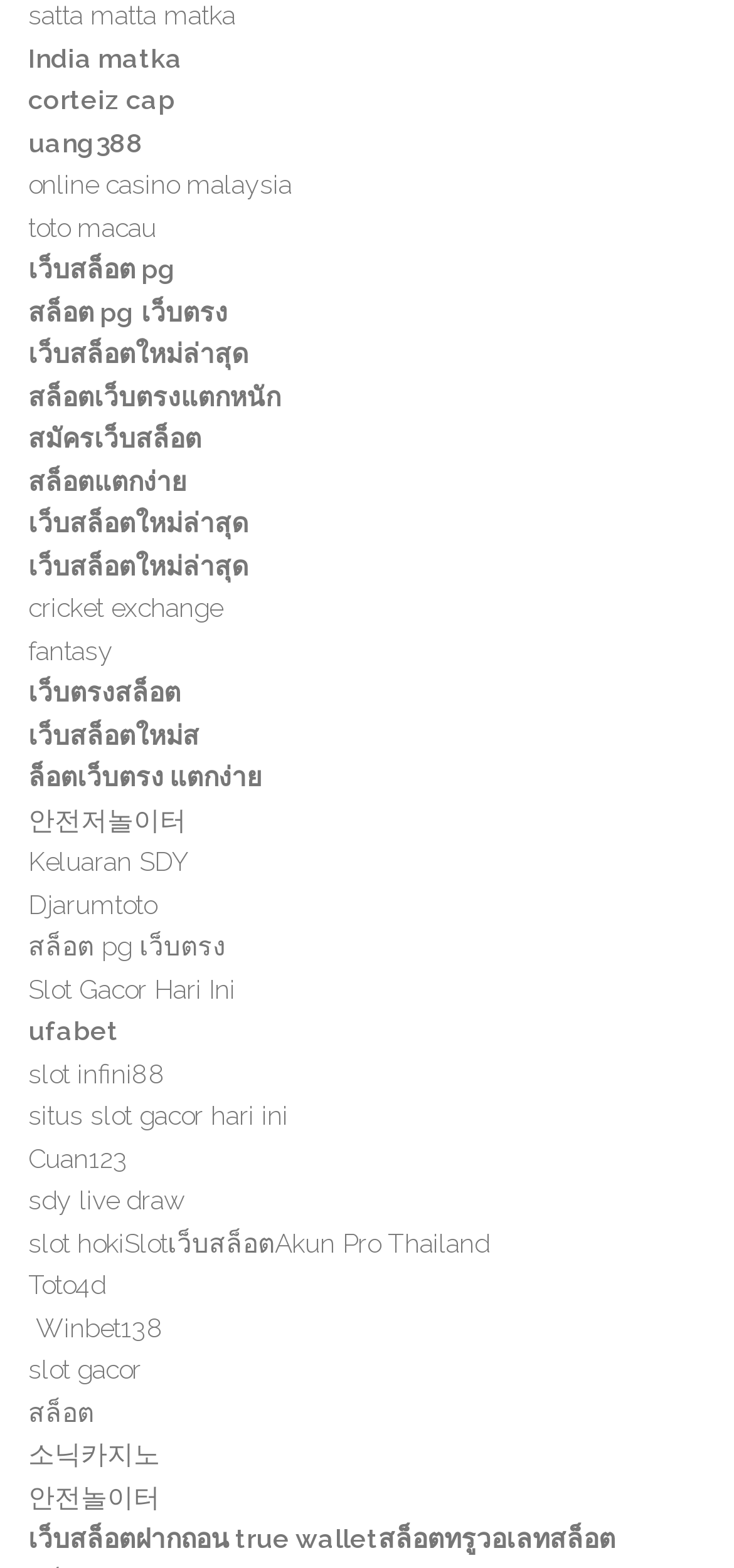How many links are there on this webpage?
Using the visual information, reply with a single word or short phrase.

Over 40